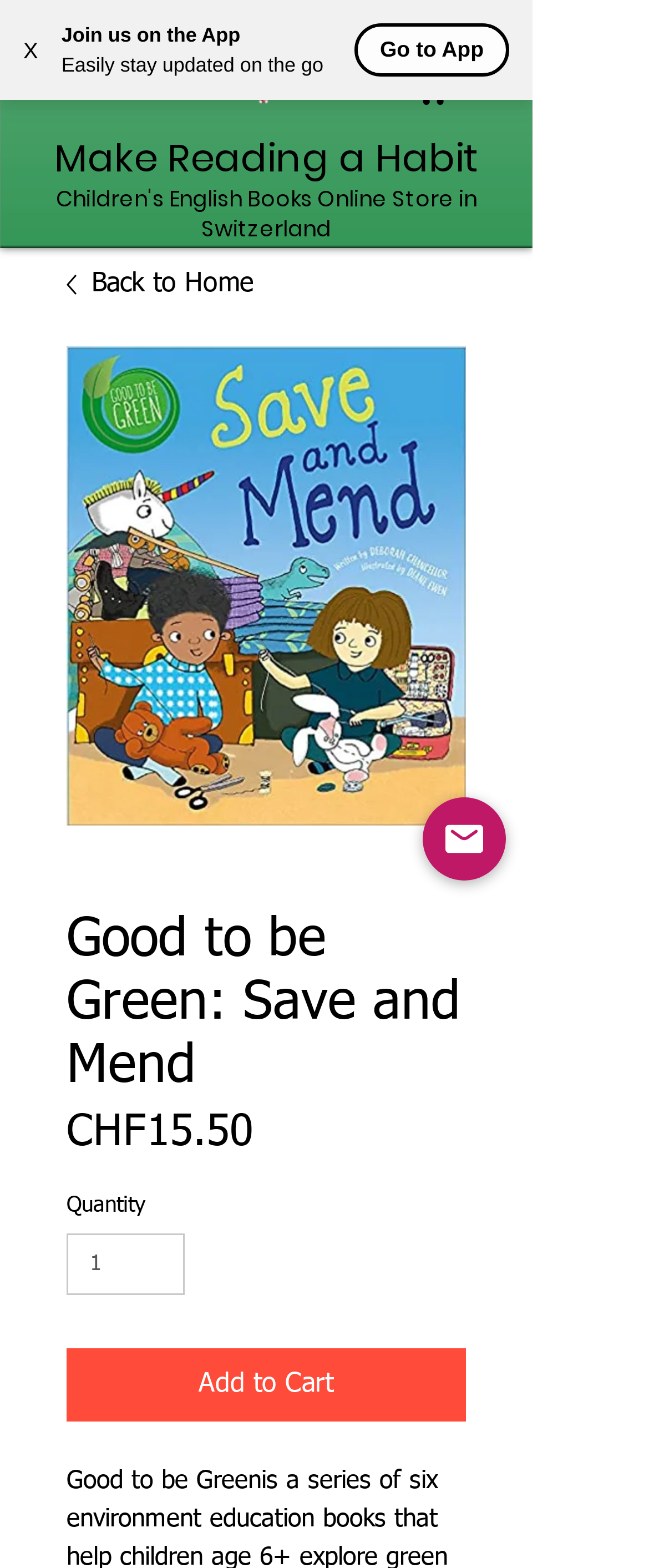What is the name of the book?
Kindly give a detailed and elaborate answer to the question.

I found the name of the book by looking at the product details section, where it says 'Good to be Green: Save and Mend' as the title.